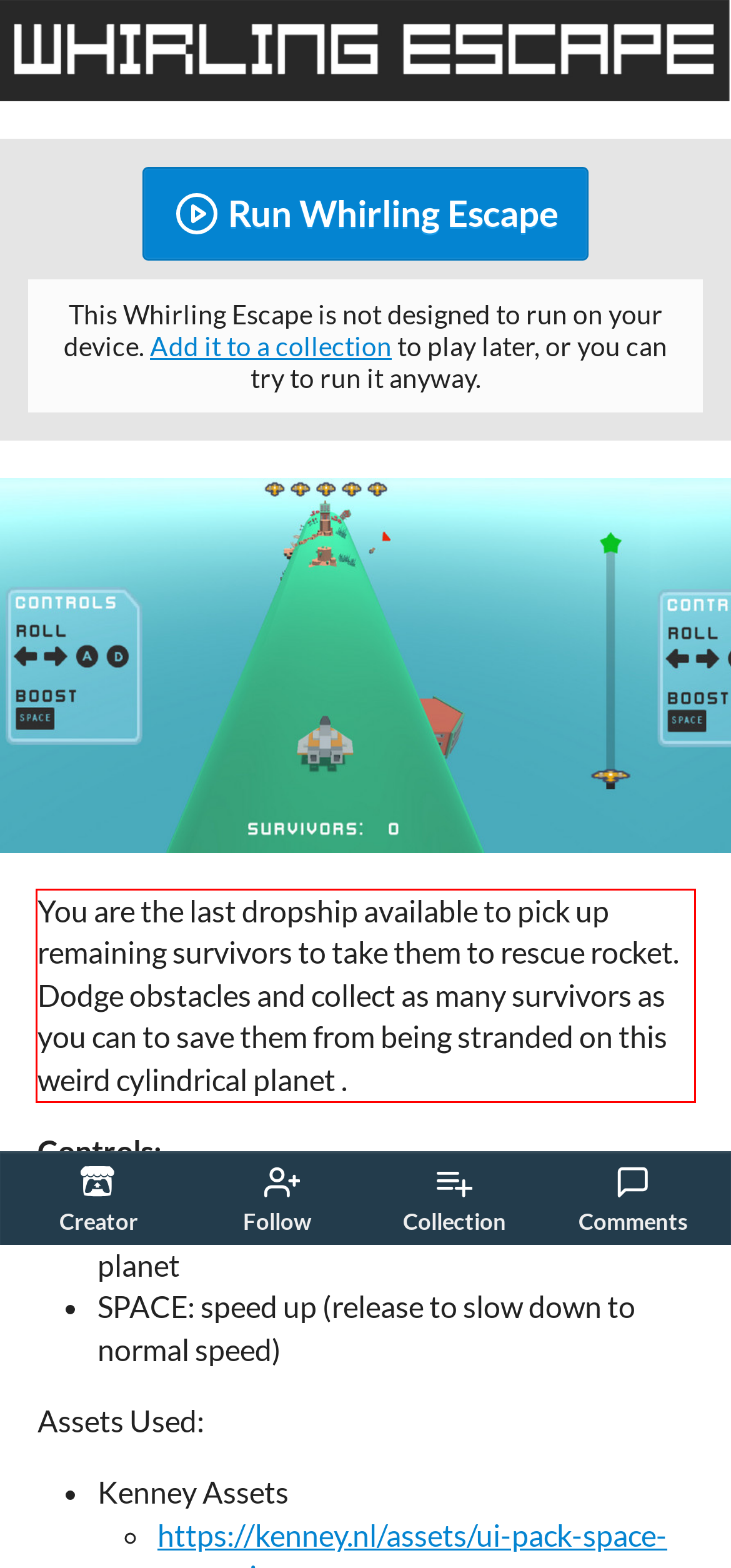You are looking at a screenshot of a webpage with a red rectangle bounding box. Use OCR to identify and extract the text content found inside this red bounding box.

You are the last dropship available to pick up remaining survivors to take them to rescue rocket. Dodge obstacles and collect as many survivors as you can to save them from being stranded on this weird cylindrical planet .